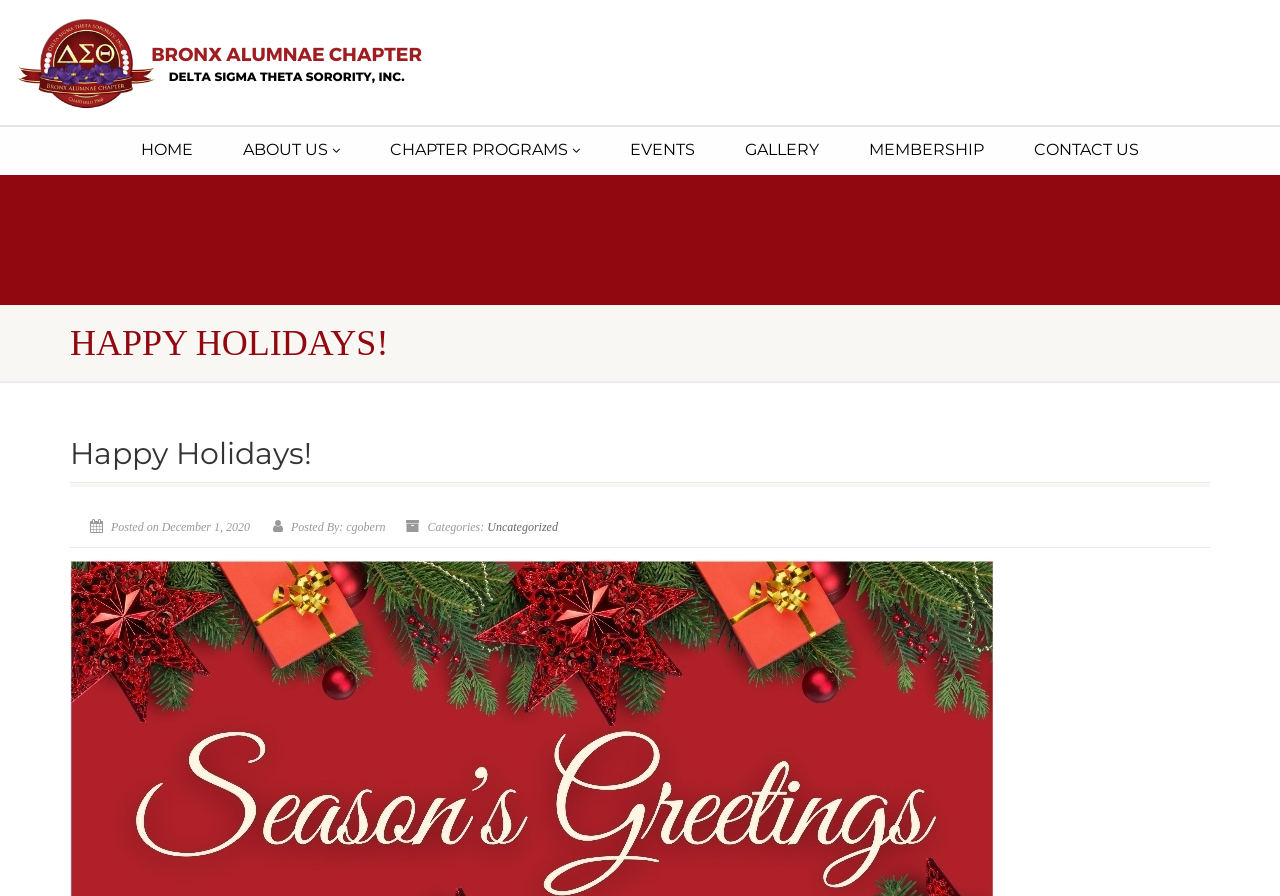Please determine the bounding box coordinates for the element that should be clicked to follow these instructions: "View the ABOUT US page".

[0.17, 0.14, 0.285, 0.195]